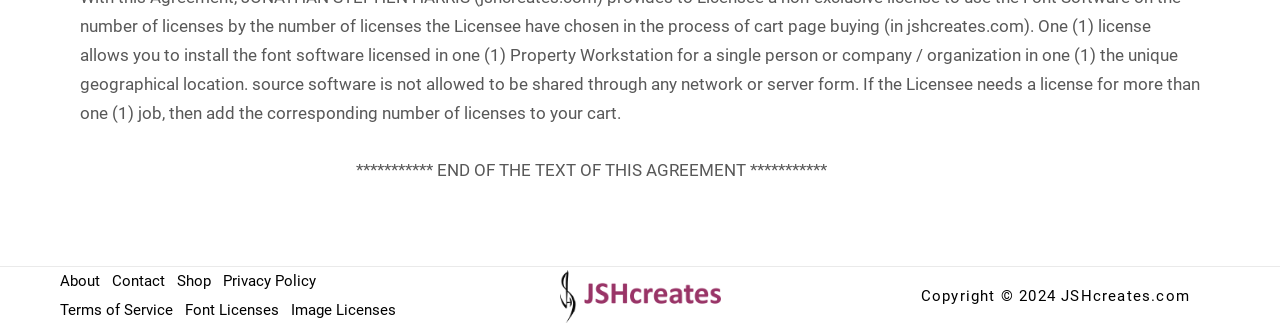Locate the UI element that matches the description Privacy Policy in the webpage screenshot. Return the bounding box coordinates in the format (top-left x, top-left y, bottom-right x, bottom-right y), with values ranging from 0 to 1.

[0.174, 0.822, 0.256, 0.911]